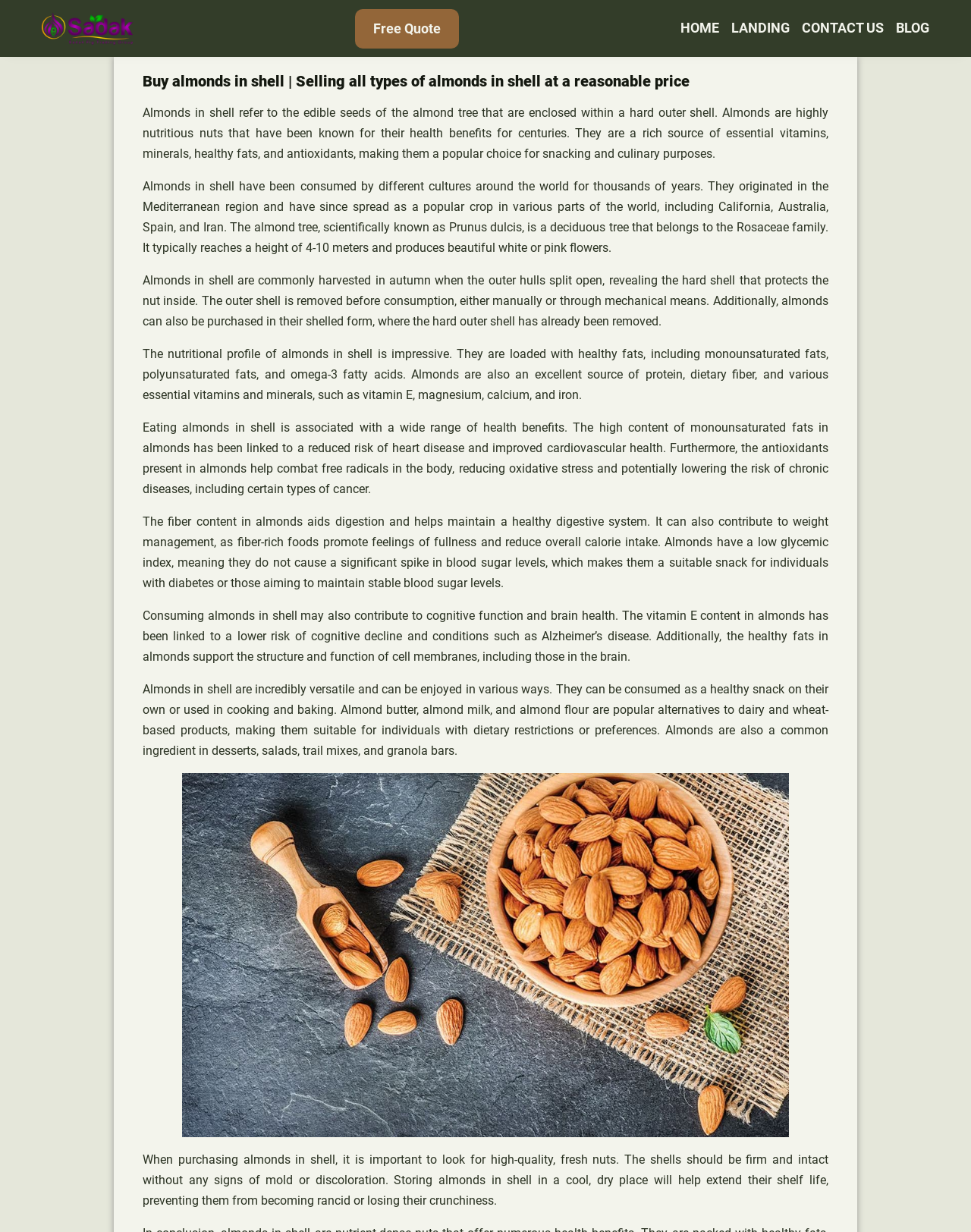Using the format (top-left x, top-left y, bottom-right x, bottom-right y), and given the element description, identify the bounding box coordinates within the screenshot: Free Quote

[0.365, 0.007, 0.472, 0.039]